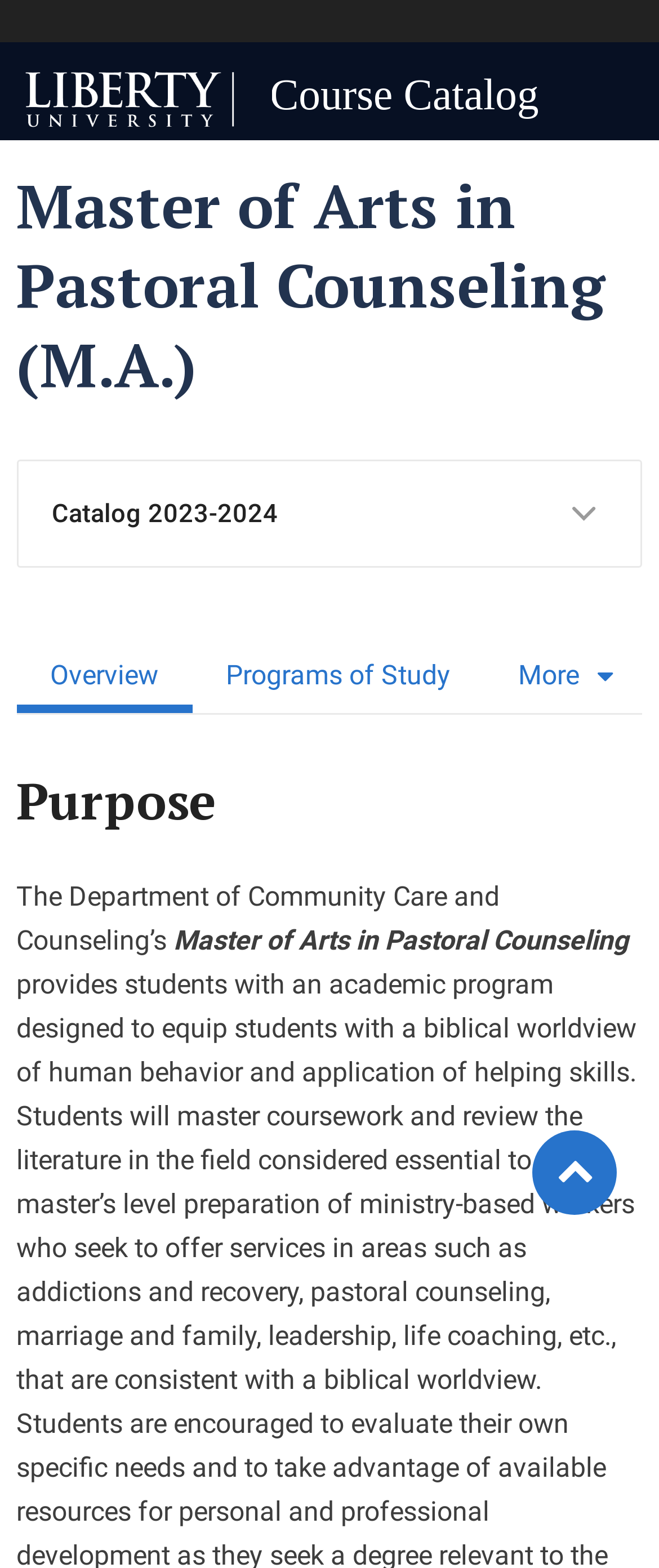What is the name of the department?
Using the image, elaborate on the answer with as much detail as possible.

I found the answer by looking at the StaticText element that says 'The Department of Community Care and Counseling’s' which is a part of the 'Purpose' heading.